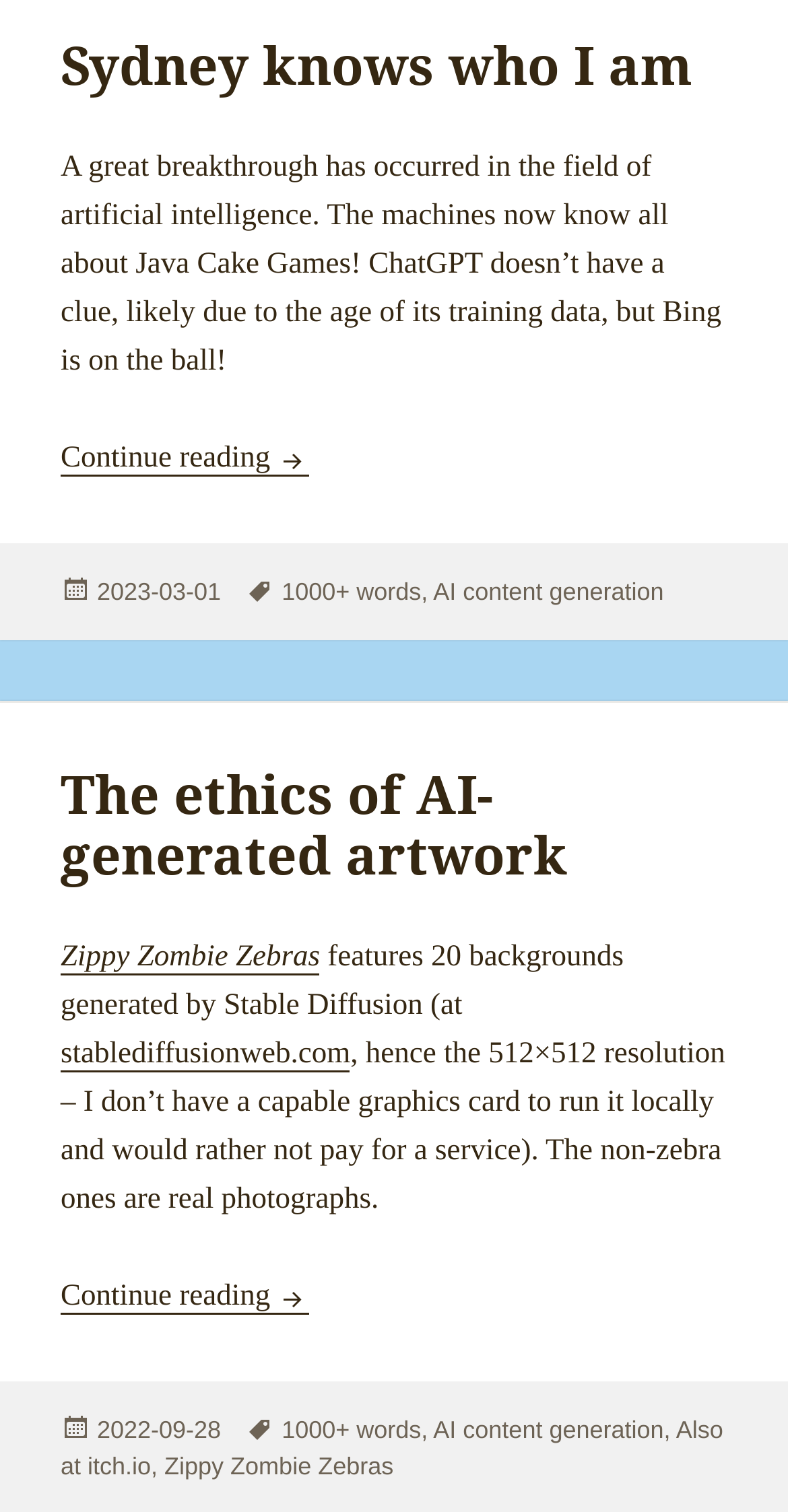Based on the image, provide a detailed response to the question:
What is the title of the first article?

The first article's title can be found in the heading element with the text 'Sydney knows who I am' which is a child of the first HeaderAsNonLandmark element.